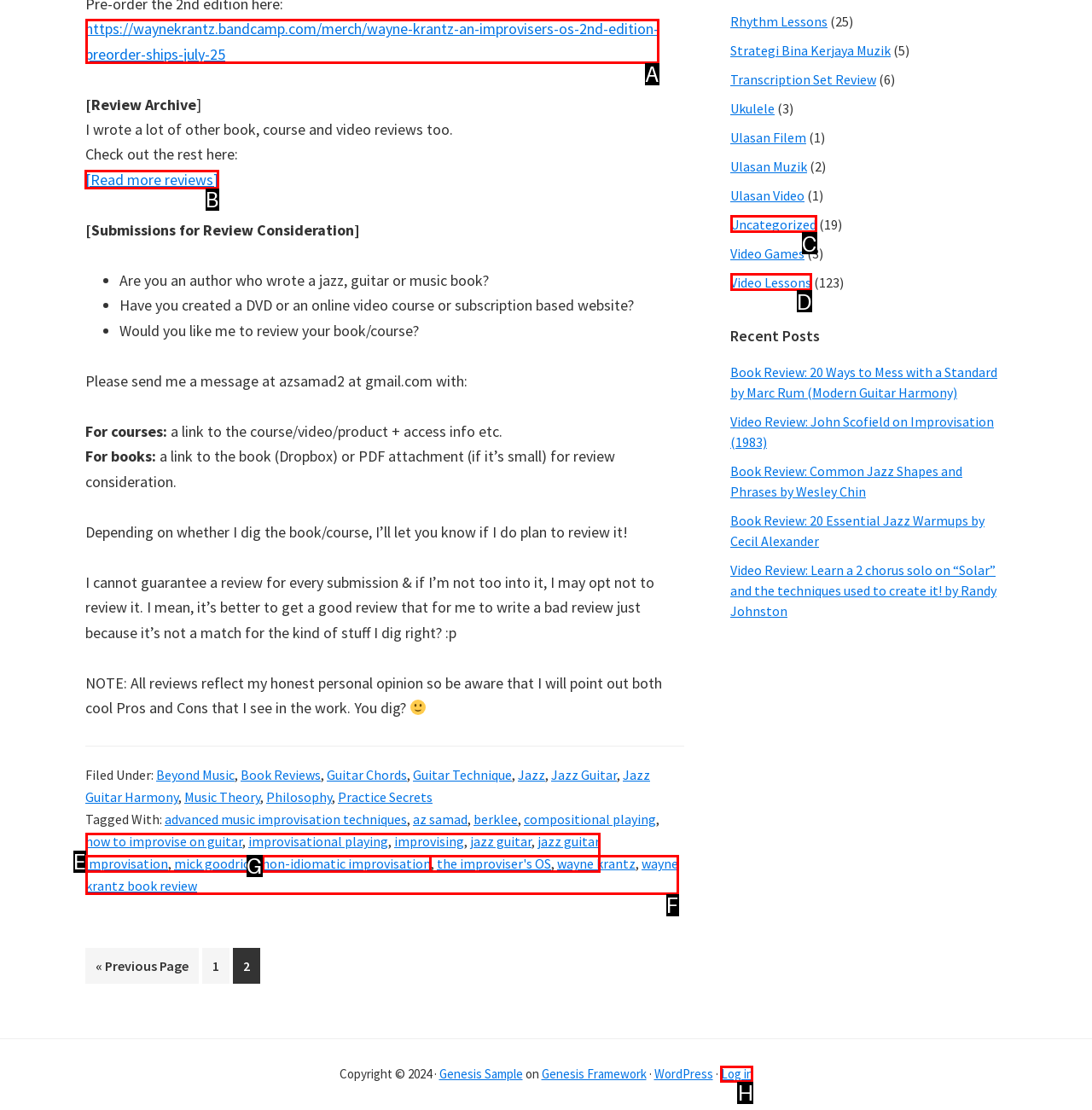Identify the HTML element to select in order to accomplish the following task: Read more reviews
Reply with the letter of the chosen option from the given choices directly.

B